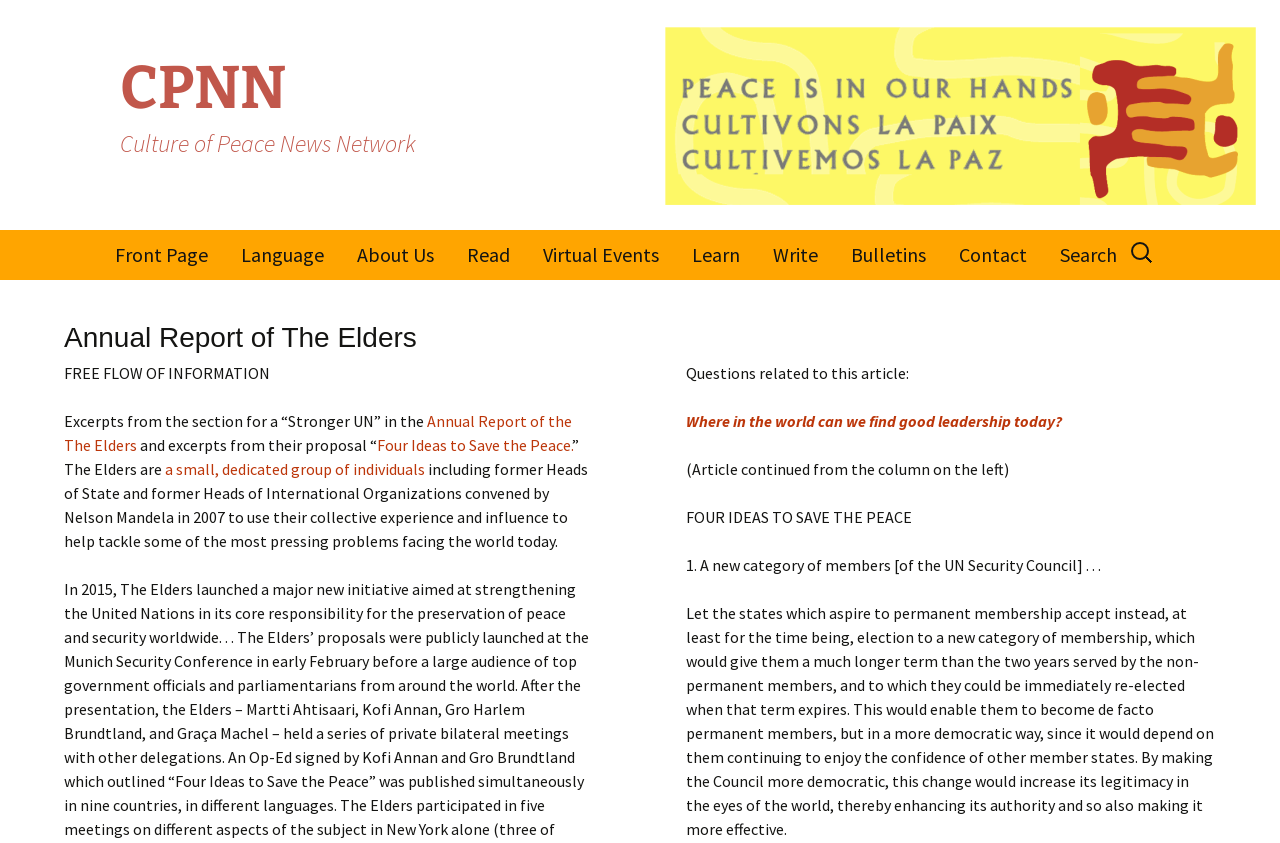What is the name of the news network?
Examine the webpage screenshot and provide an in-depth answer to the question.

The name of the news network can be found in the top-left corner of the webpage, where it says 'CPNN Culture of Peace News Network'.